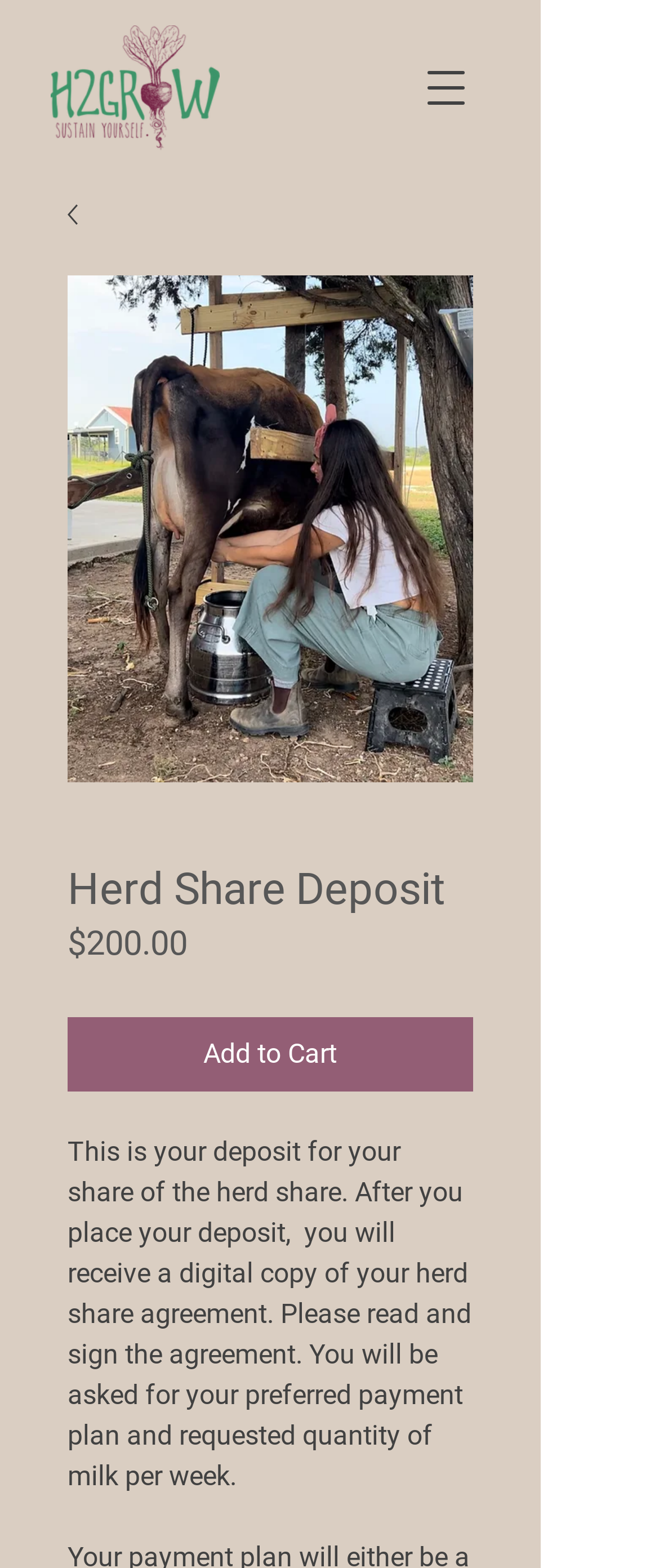Please provide a brief answer to the question using only one word or phrase: 
What is the price of the herd share deposit?

$200.00